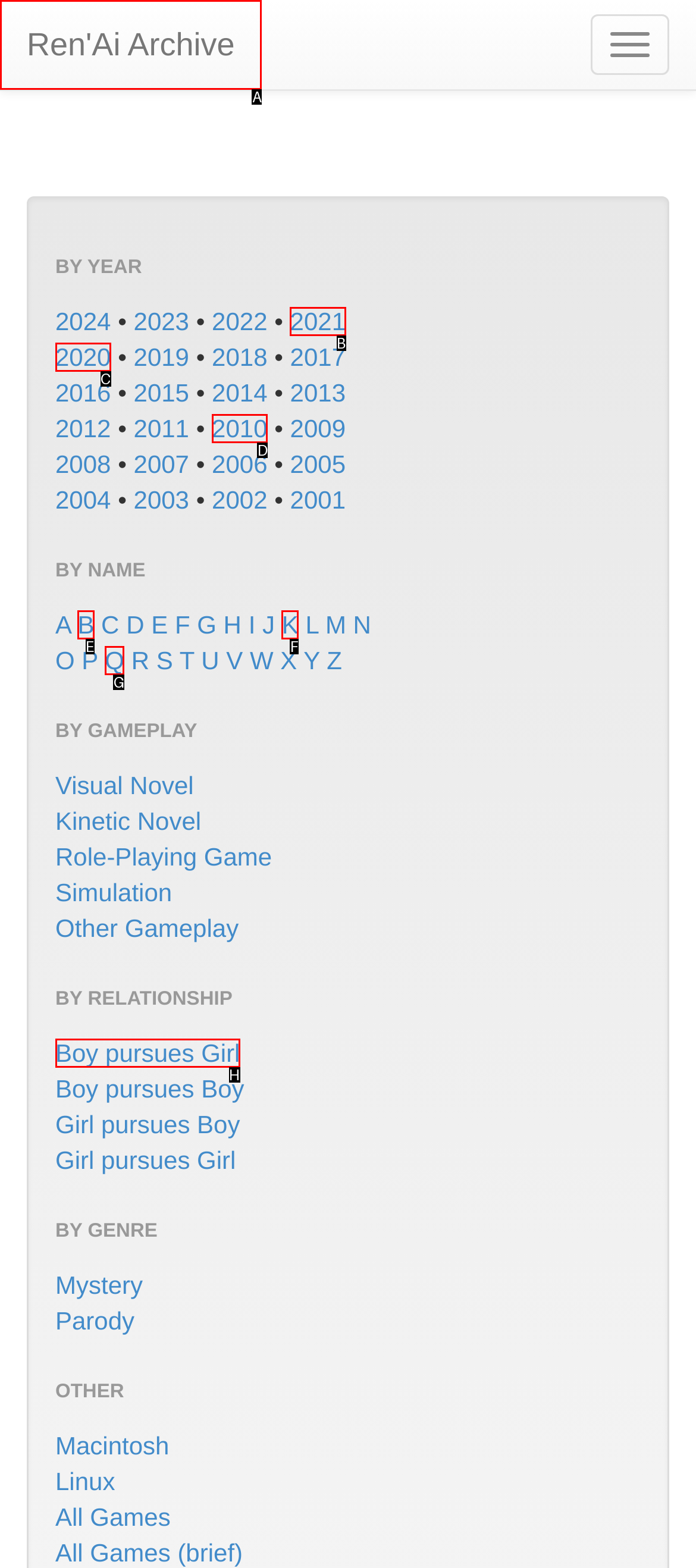Identify which HTML element matches the description: Ren'Ai Archive
Provide your answer in the form of the letter of the correct option from the listed choices.

A